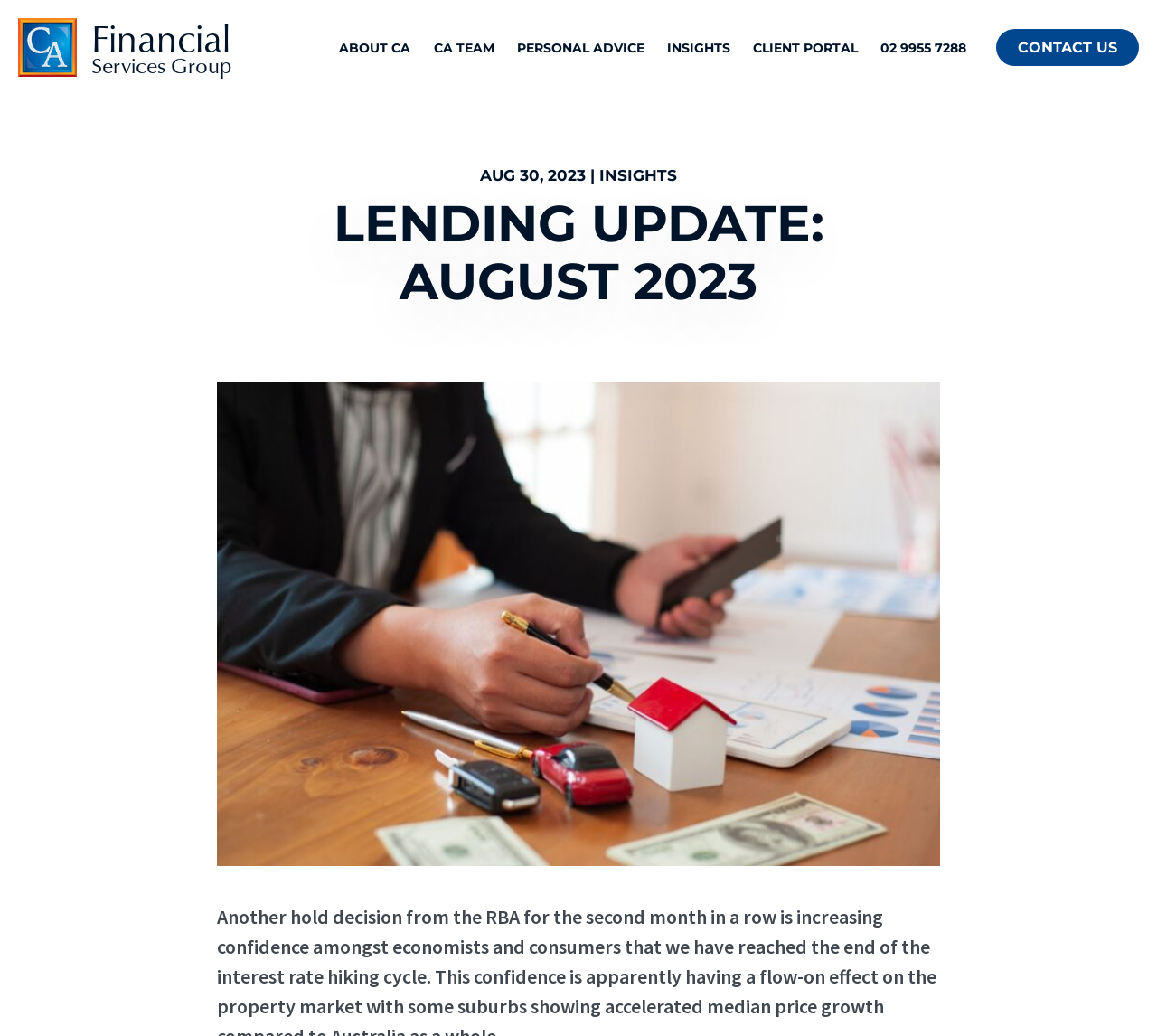What is the topic of the latest article?
Utilize the information in the image to give a detailed answer to the question.

I looked at the headings on the page and found a heading that says 'LENDING UPDATE: AUGUST 2023'. This suggests that the topic of the latest article is a lending update for August 2023.